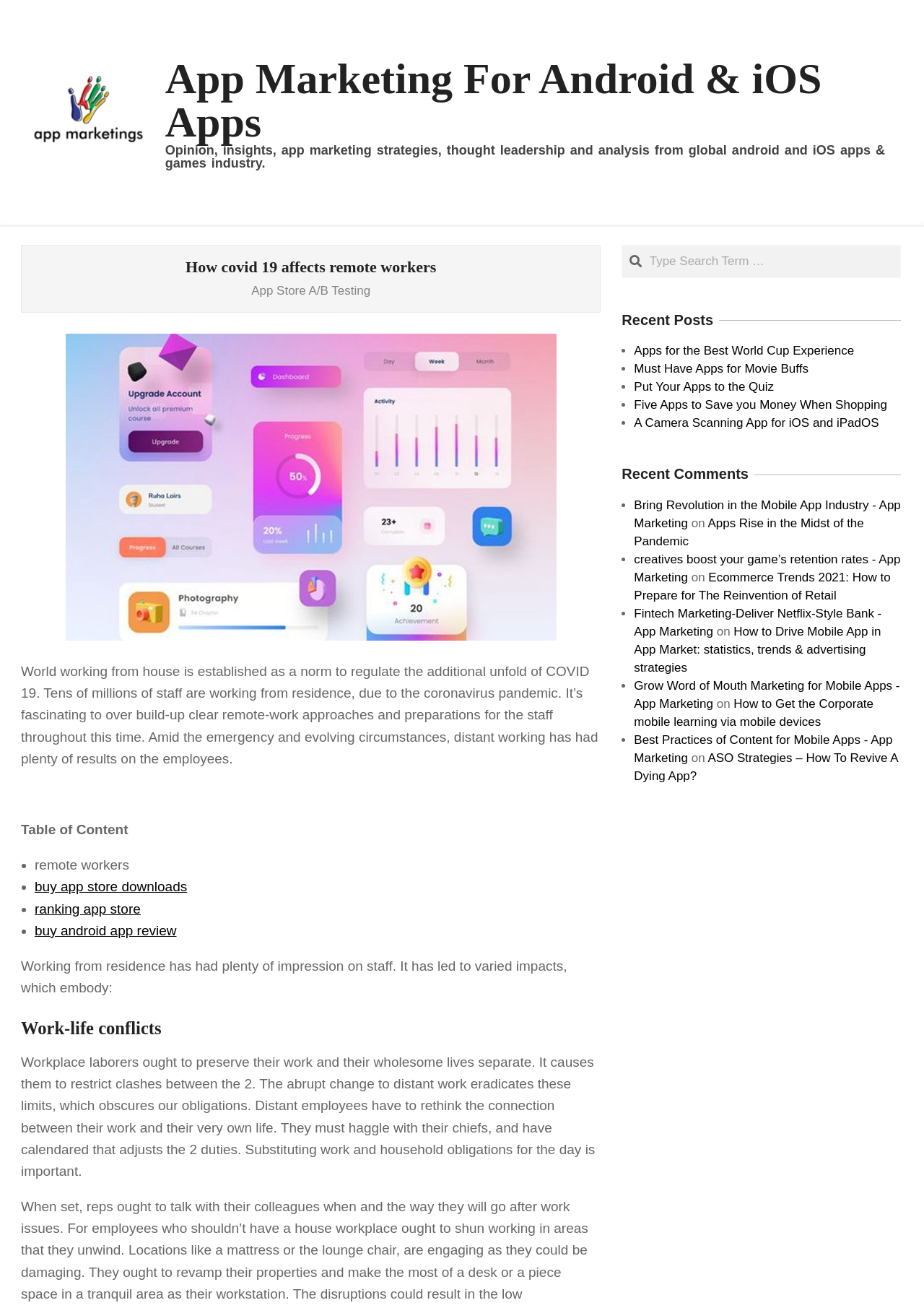Please locate the bounding box coordinates of the element that should be clicked to achieve the given instruction: "Click the App Marketing logo".

[0.023, 0.036, 0.167, 0.137]